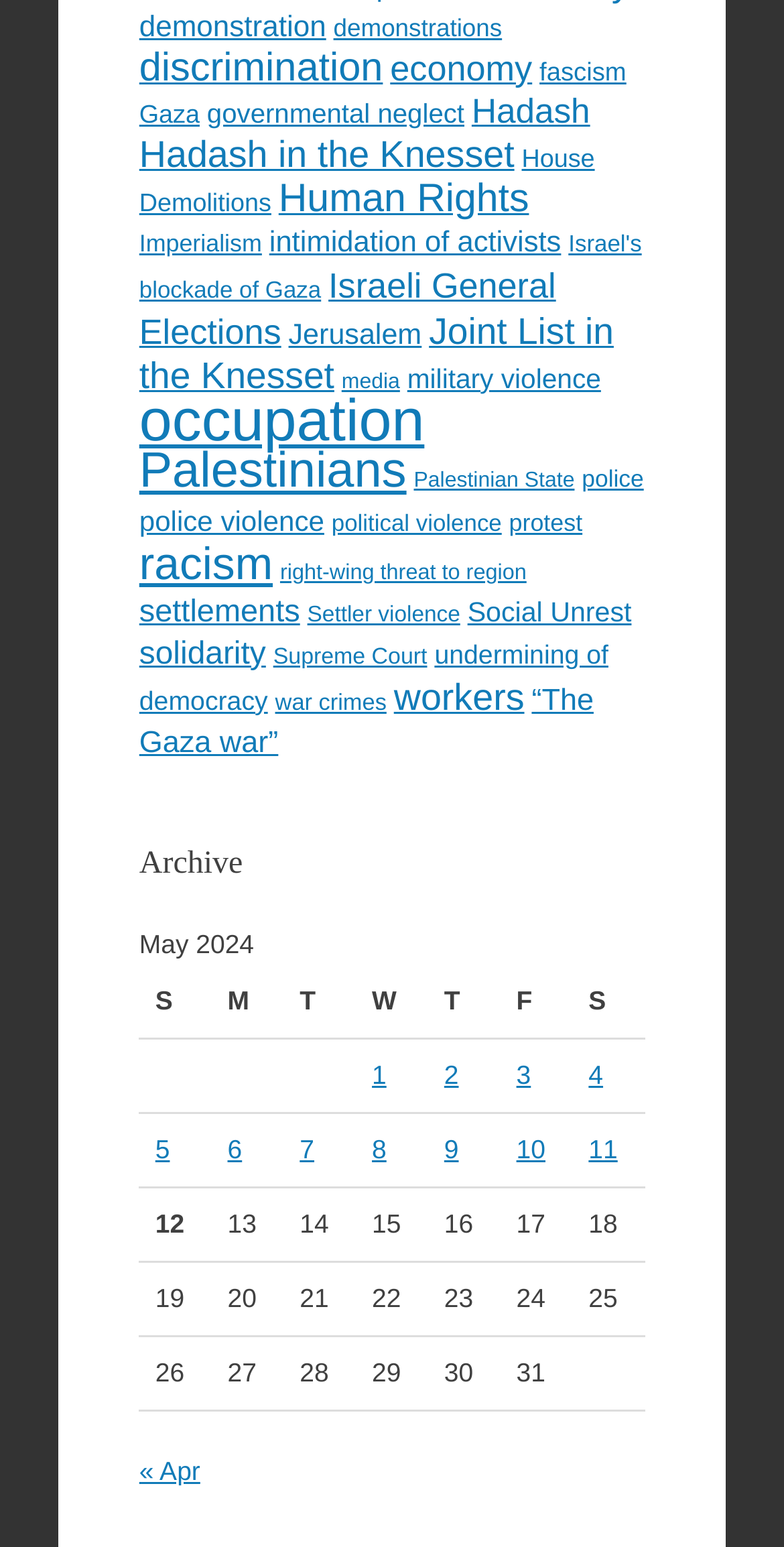Determine the bounding box coordinates of the region that needs to be clicked to achieve the task: "go to Human Rights page".

[0.355, 0.114, 0.675, 0.143]